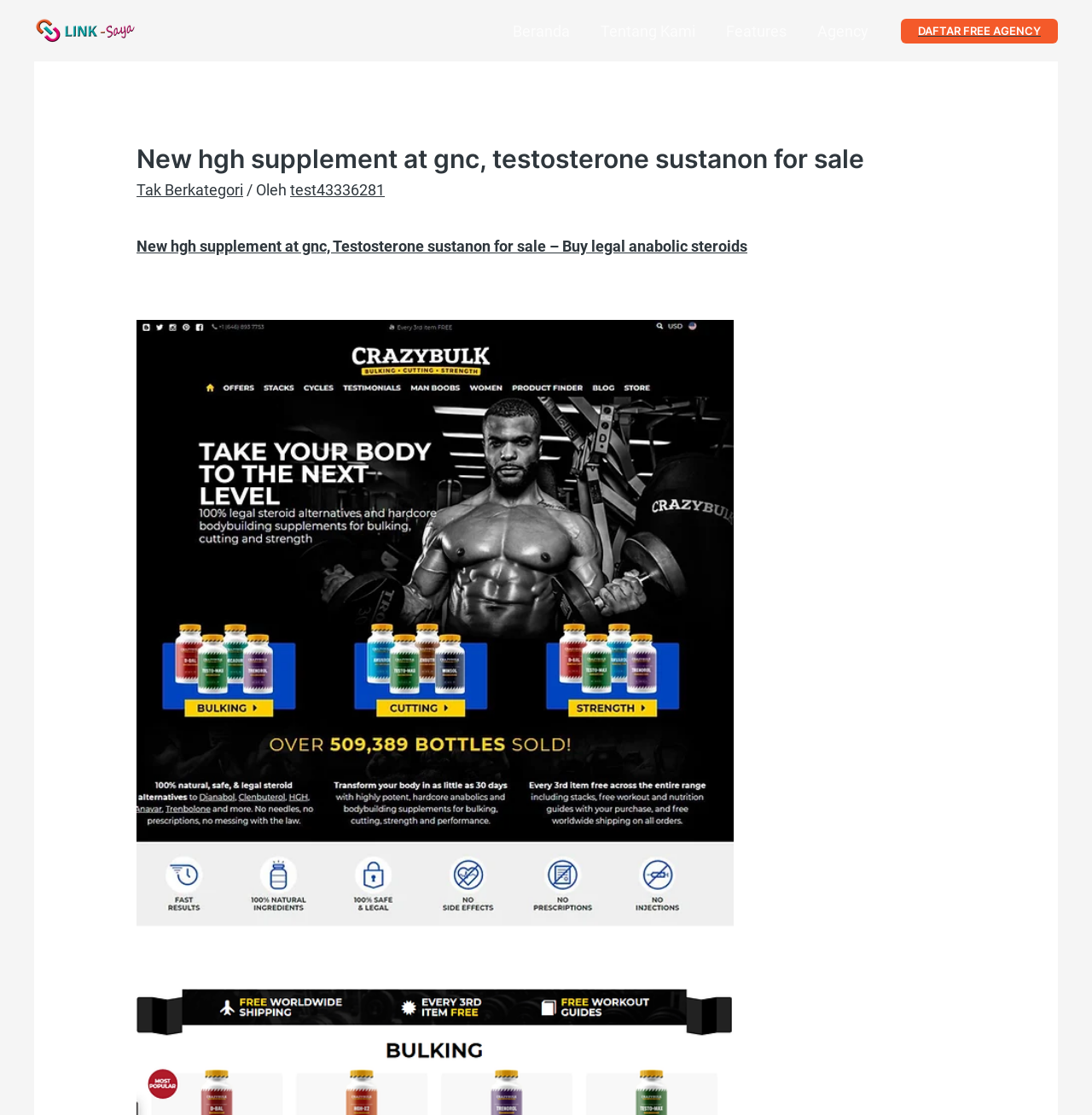Identify the bounding box coordinates of the section that should be clicked to achieve the task described: "Search for something".

None